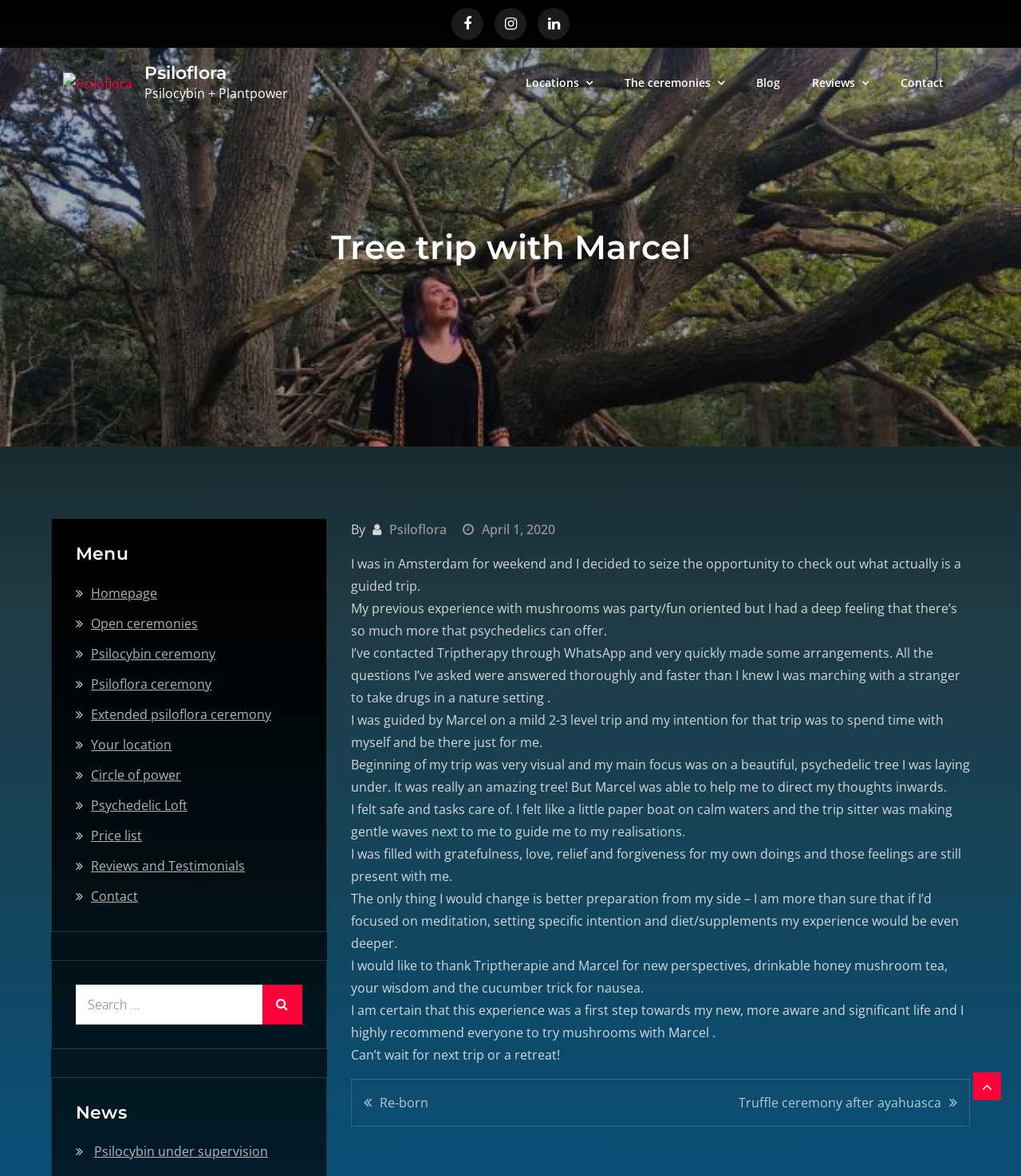What is the text of the last link in the 'Posts' navigation?
Using the screenshot, give a one-word or short phrase answer.

Truffle ceremony after ayahuasca